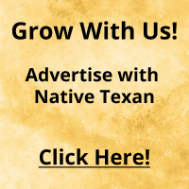What is the tone of the advertisement?
Offer a detailed and full explanation in response to the question.

The tone of the advertisement is warm and inviting, evoking a sense of community engagement and partnership, as evident from the warm and textured background and the text 'Grow With Us!'.